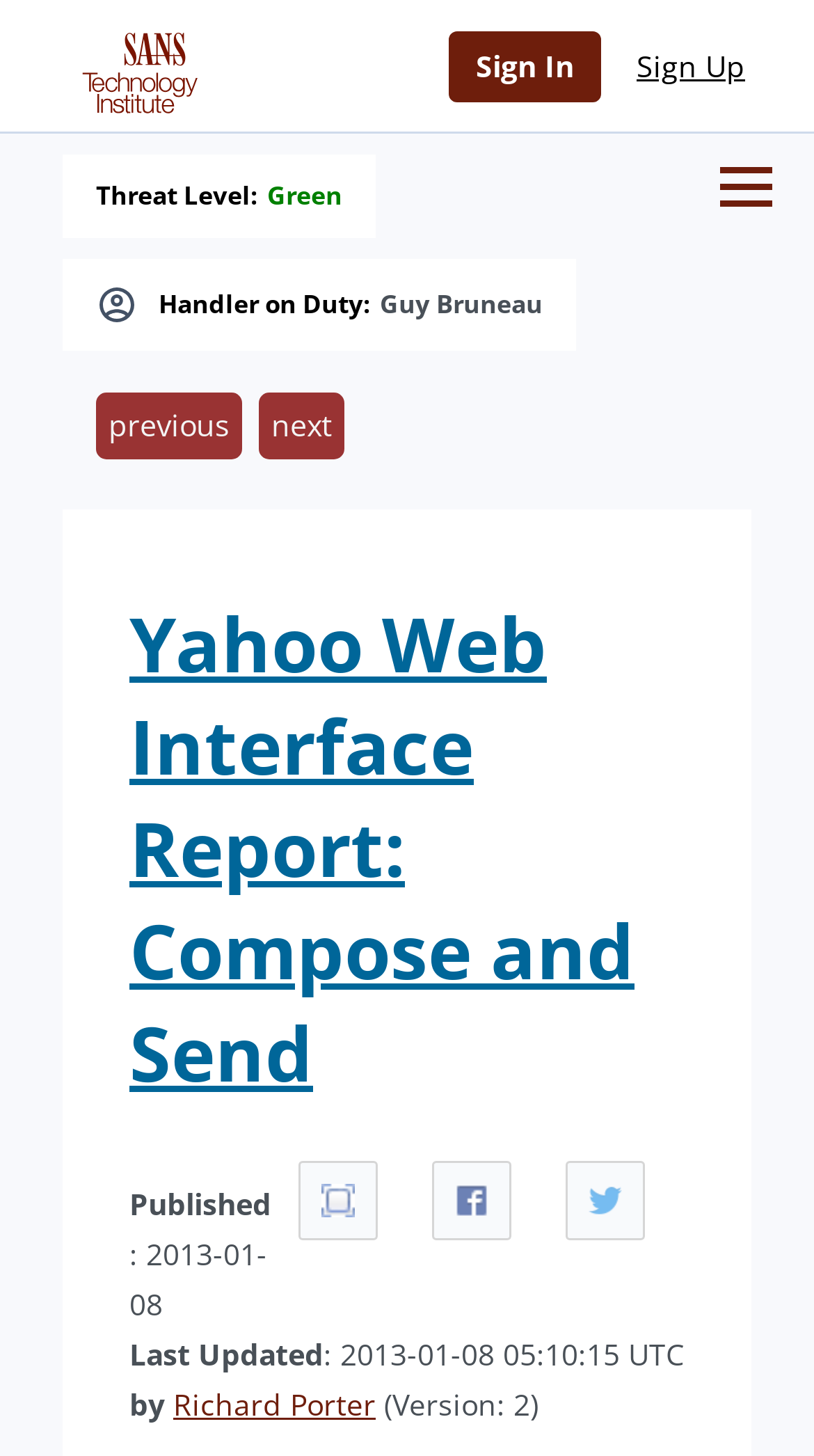Please specify the coordinates of the bounding box for the element that should be clicked to carry out this instruction: "View previous report". The coordinates must be four float numbers between 0 and 1, formatted as [left, top, right, bottom].

[0.118, 0.27, 0.297, 0.315]